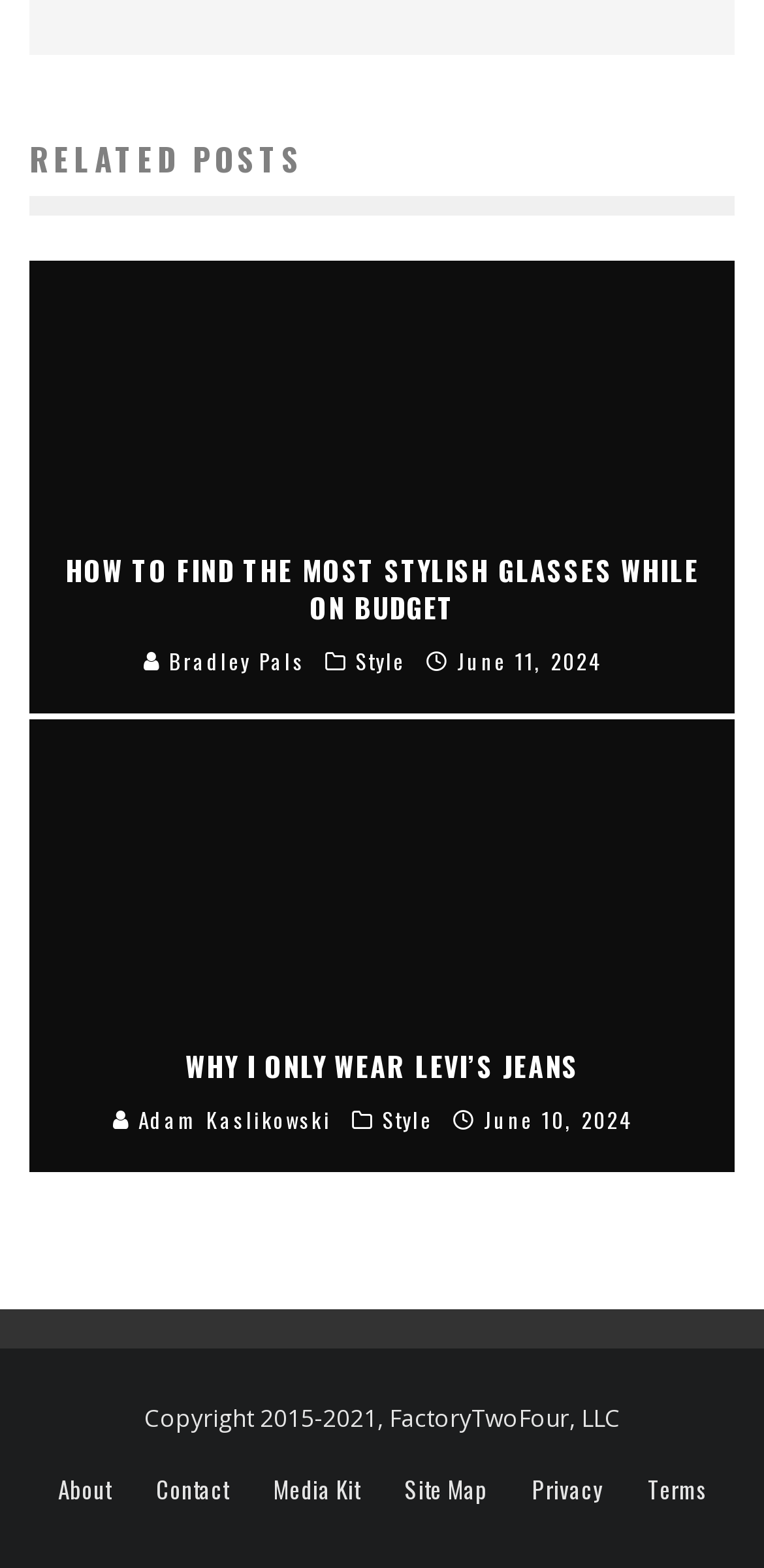Find the bounding box coordinates for the HTML element described in this sentence: "Style". Provide the coordinates as four float numbers between 0 and 1, in the format [left, top, right, bottom].

[0.466, 0.412, 0.531, 0.43]